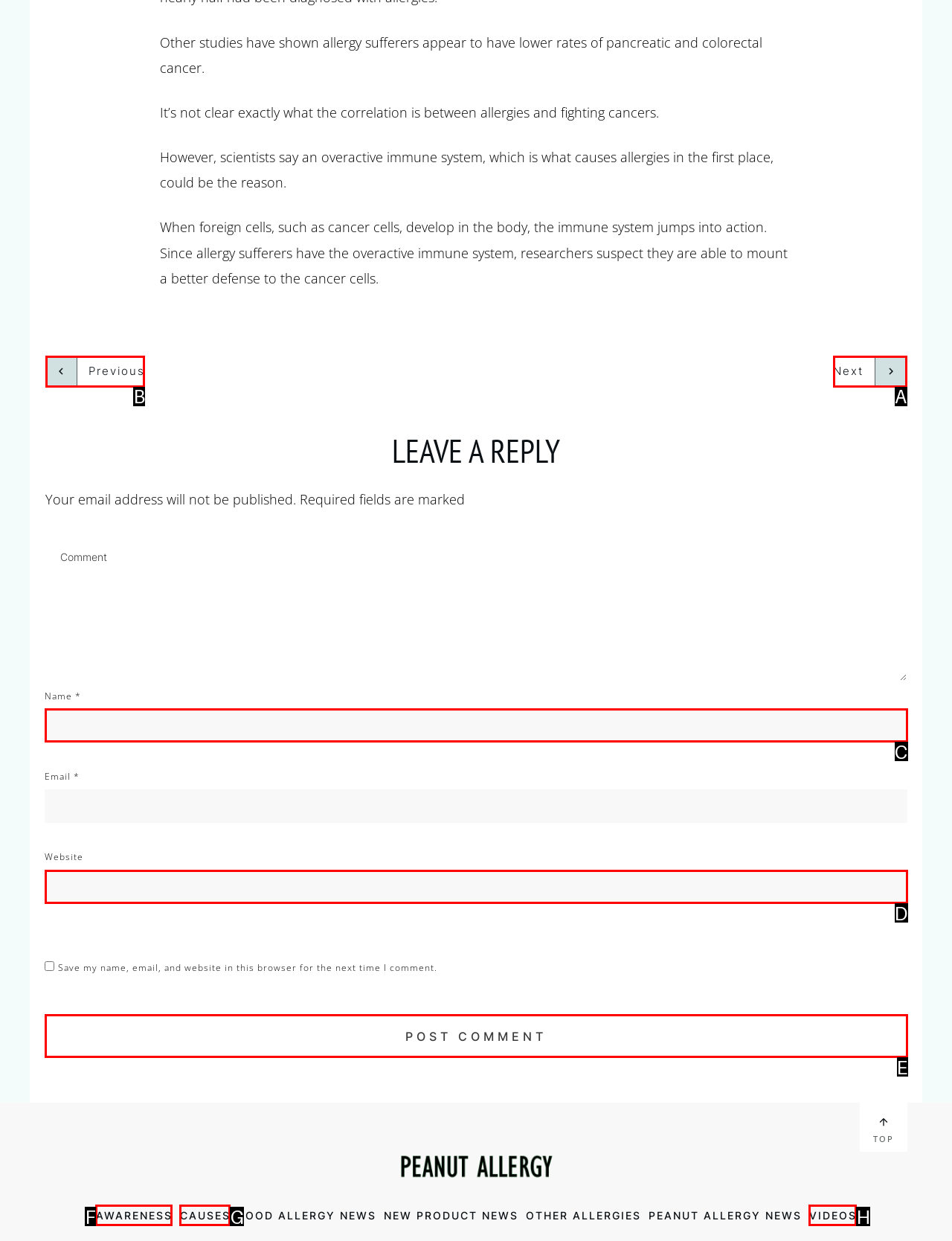Tell me the letter of the UI element to click in order to accomplish the following task: Click the DONATE link
Answer with the letter of the chosen option from the given choices directly.

None